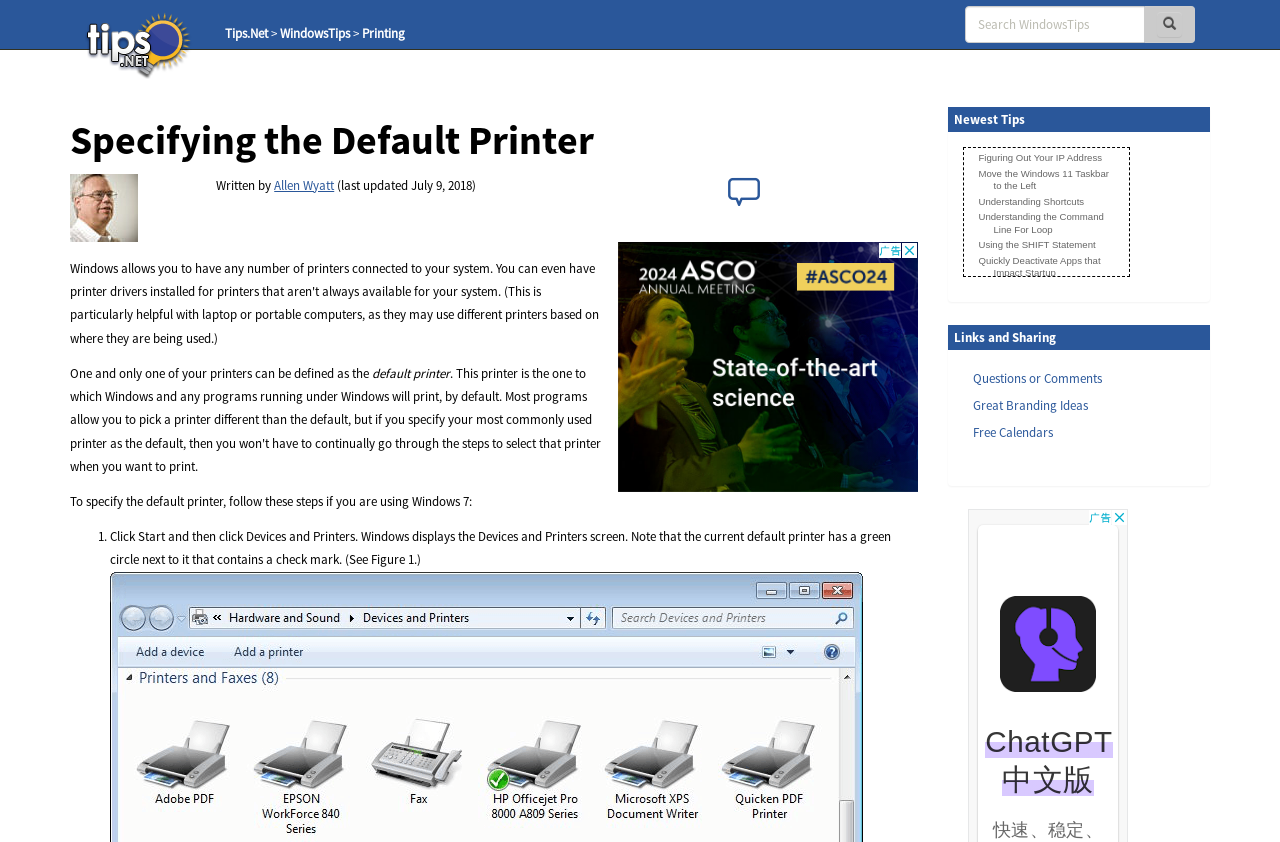Determine the title of the webpage and give its text content.

Specifying the Default Printer